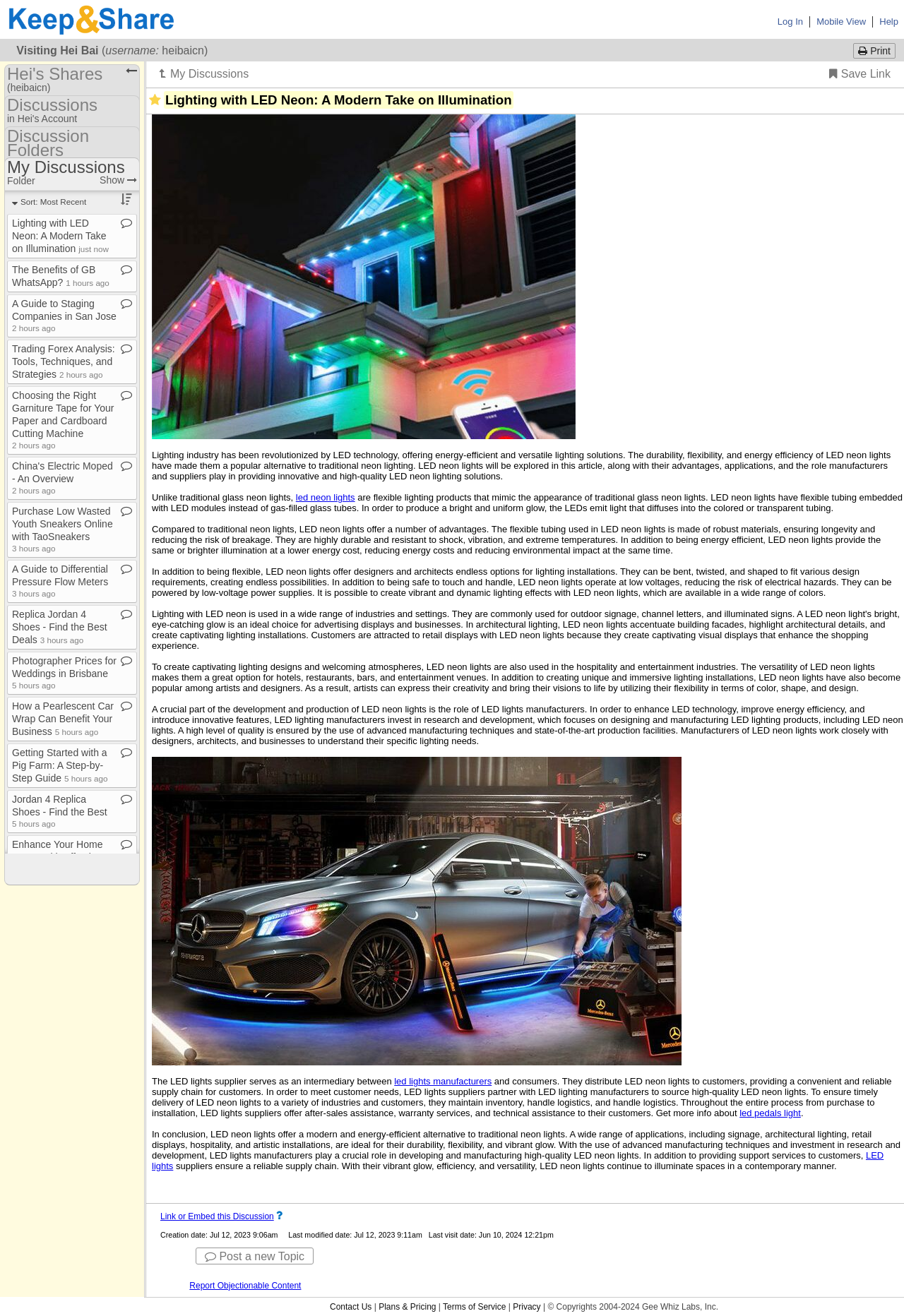Using a single word or phrase, answer the following question: 
What is the purpose of LED lights suppliers?

To distribute LED neon lights